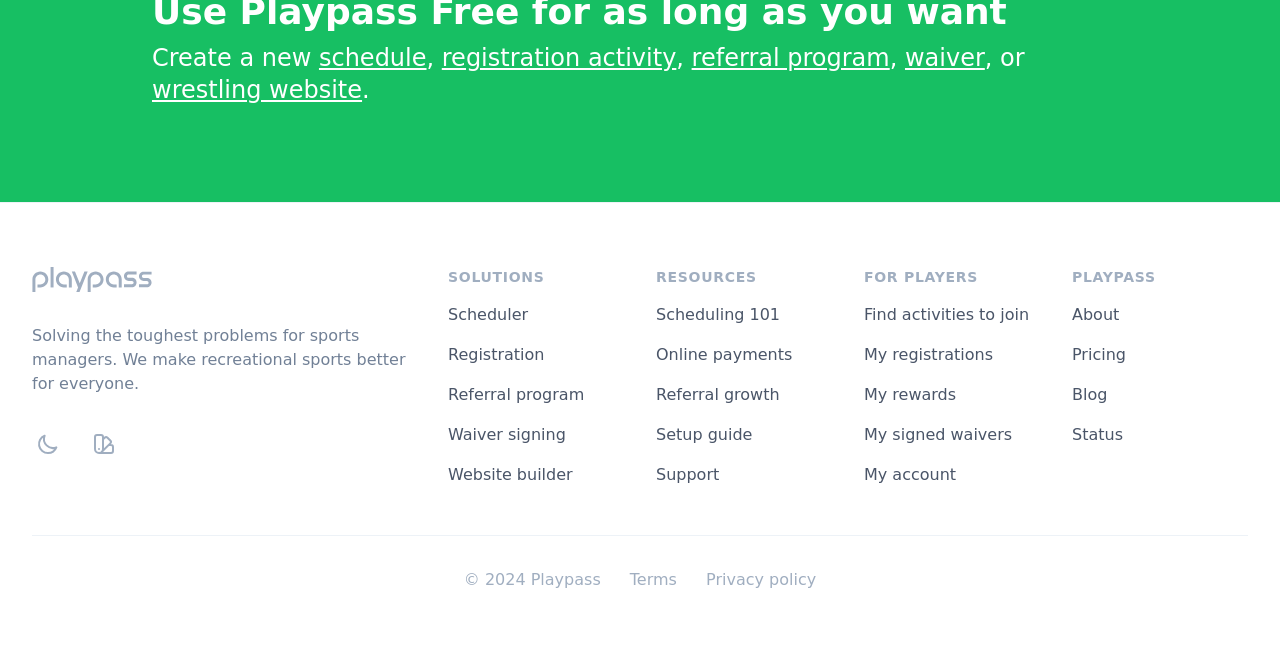Please indicate the bounding box coordinates of the element's region to be clicked to achieve the instruction: "Go to Playpass home". Provide the coordinates as four float numbers between 0 and 1, i.e., [left, top, right, bottom].

[0.025, 0.407, 0.325, 0.445]